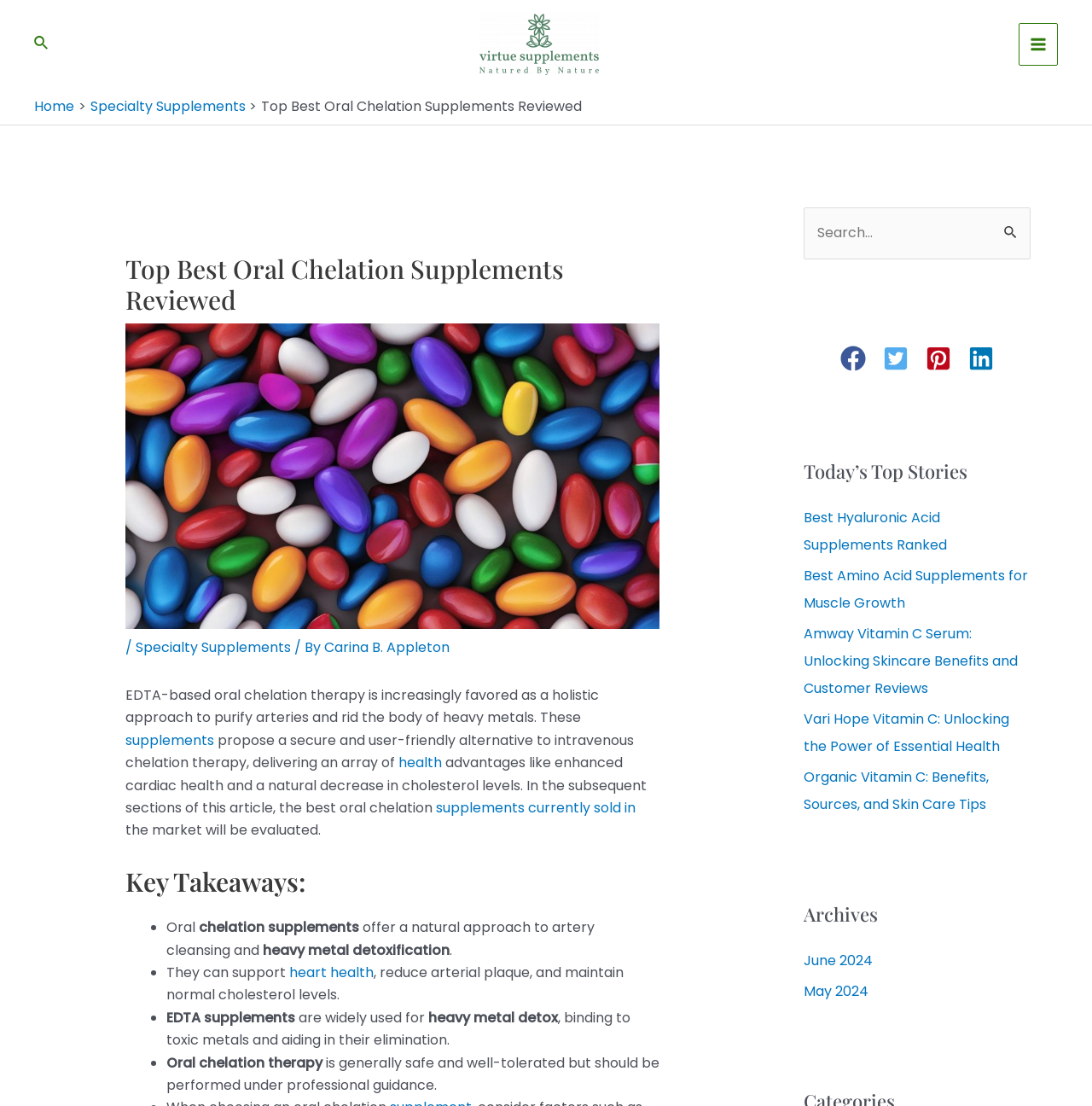Given the webpage screenshot, identify the bounding box of the UI element that matches this description: "parent_node: Search for: value="Search"".

[0.909, 0.188, 0.944, 0.22]